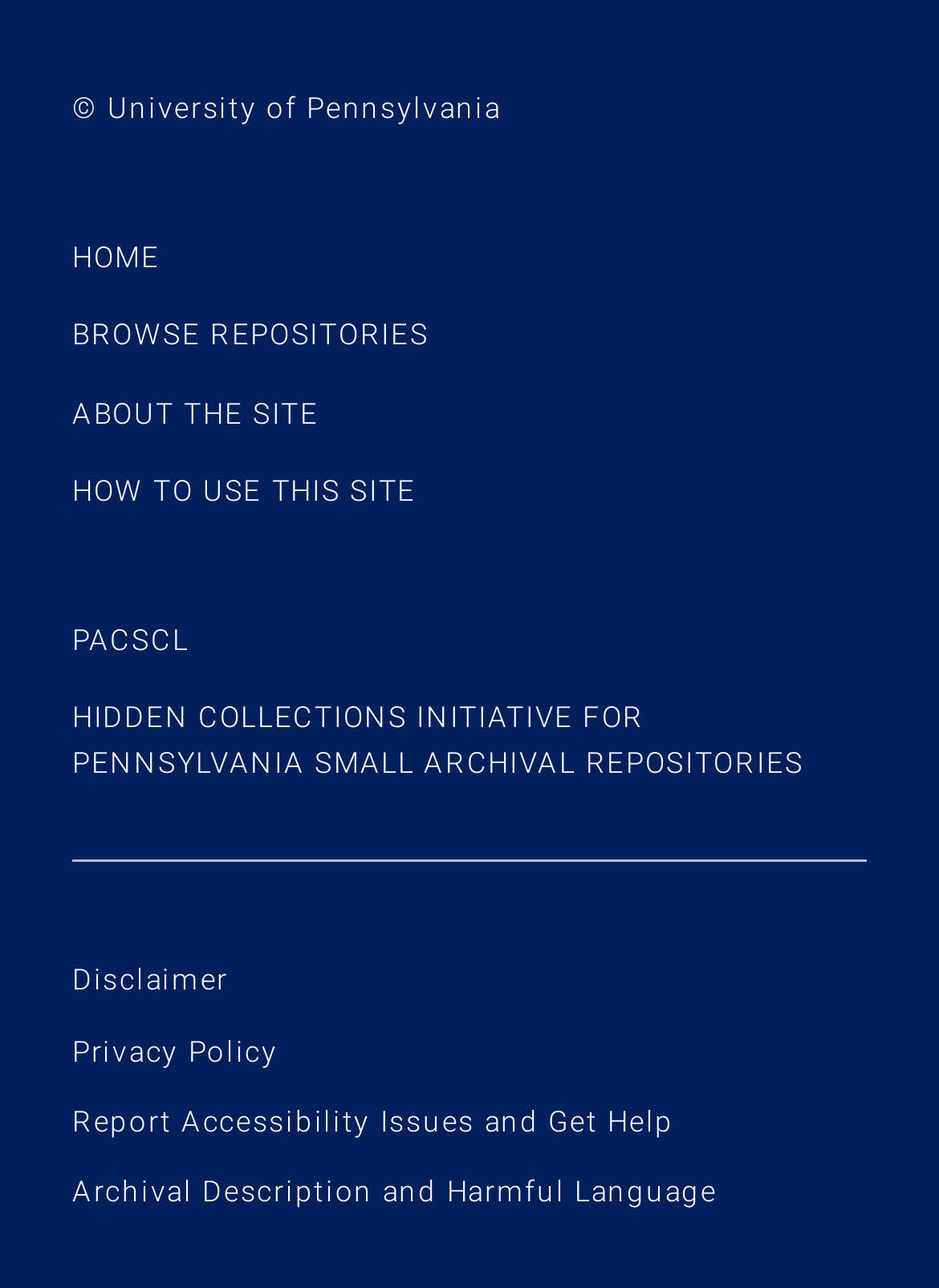Please locate the bounding box coordinates of the element that should be clicked to achieve the given instruction: "visit PACSCL".

[0.077, 0.484, 0.201, 0.51]